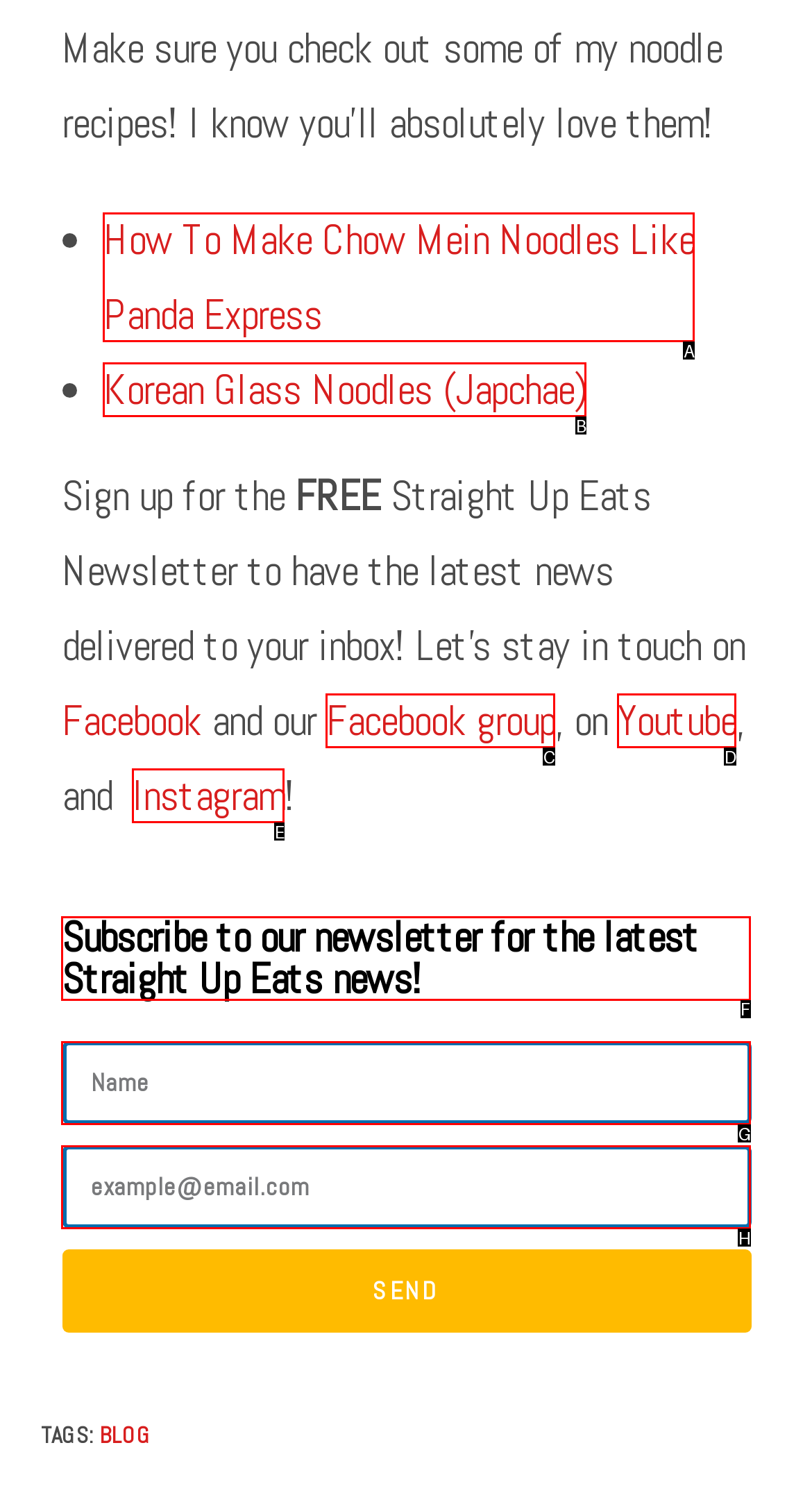For the task: Subscribe to the newsletter, tell me the letter of the option you should click. Answer with the letter alone.

F